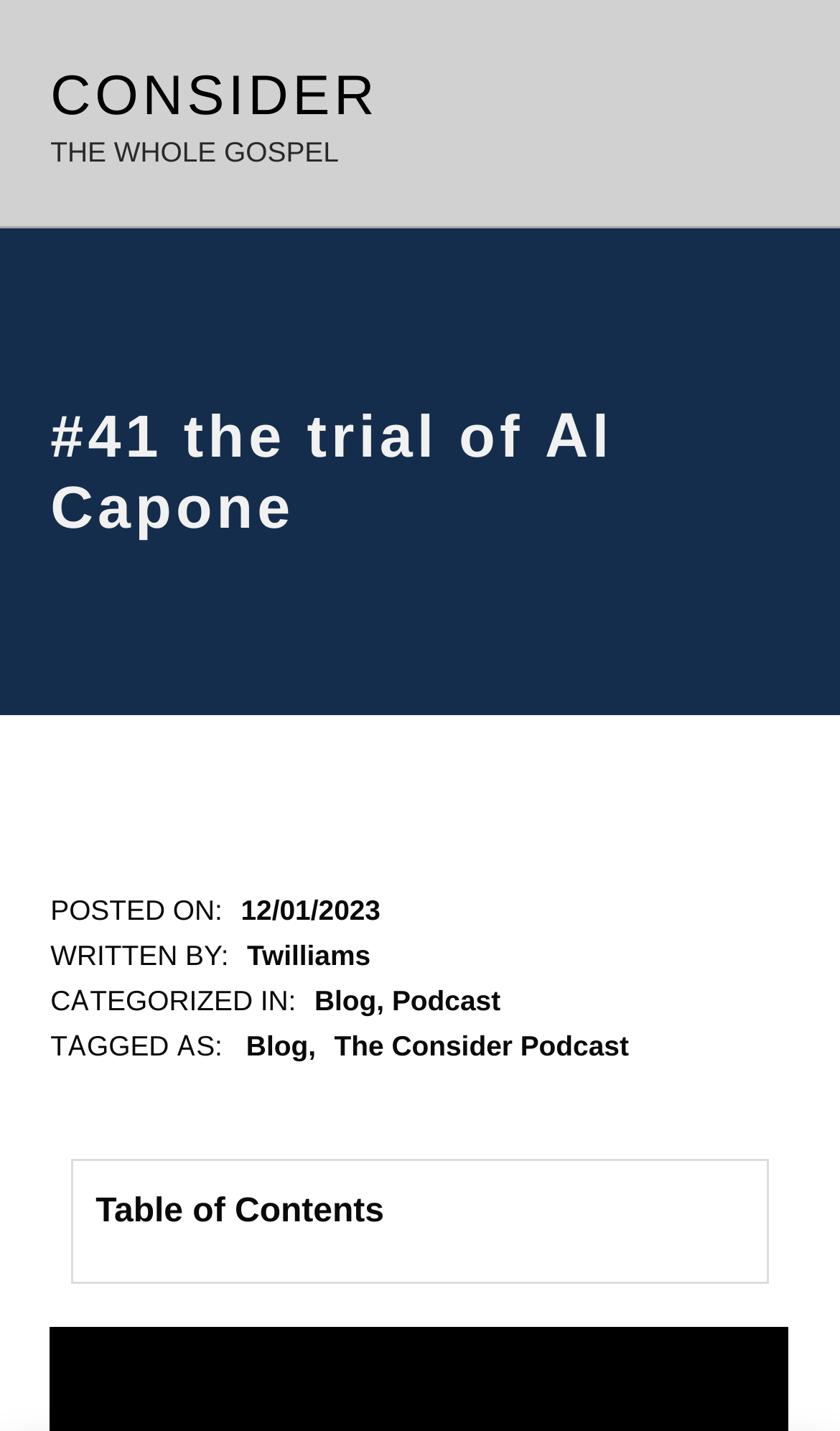Find the bounding box coordinates for the area you need to click to carry out the instruction: "Explore the 'Blog' category". The coordinates should be four float numbers between 0 and 1, indicated as [left, top, right, bottom].

[0.374, 0.686, 0.448, 0.71]